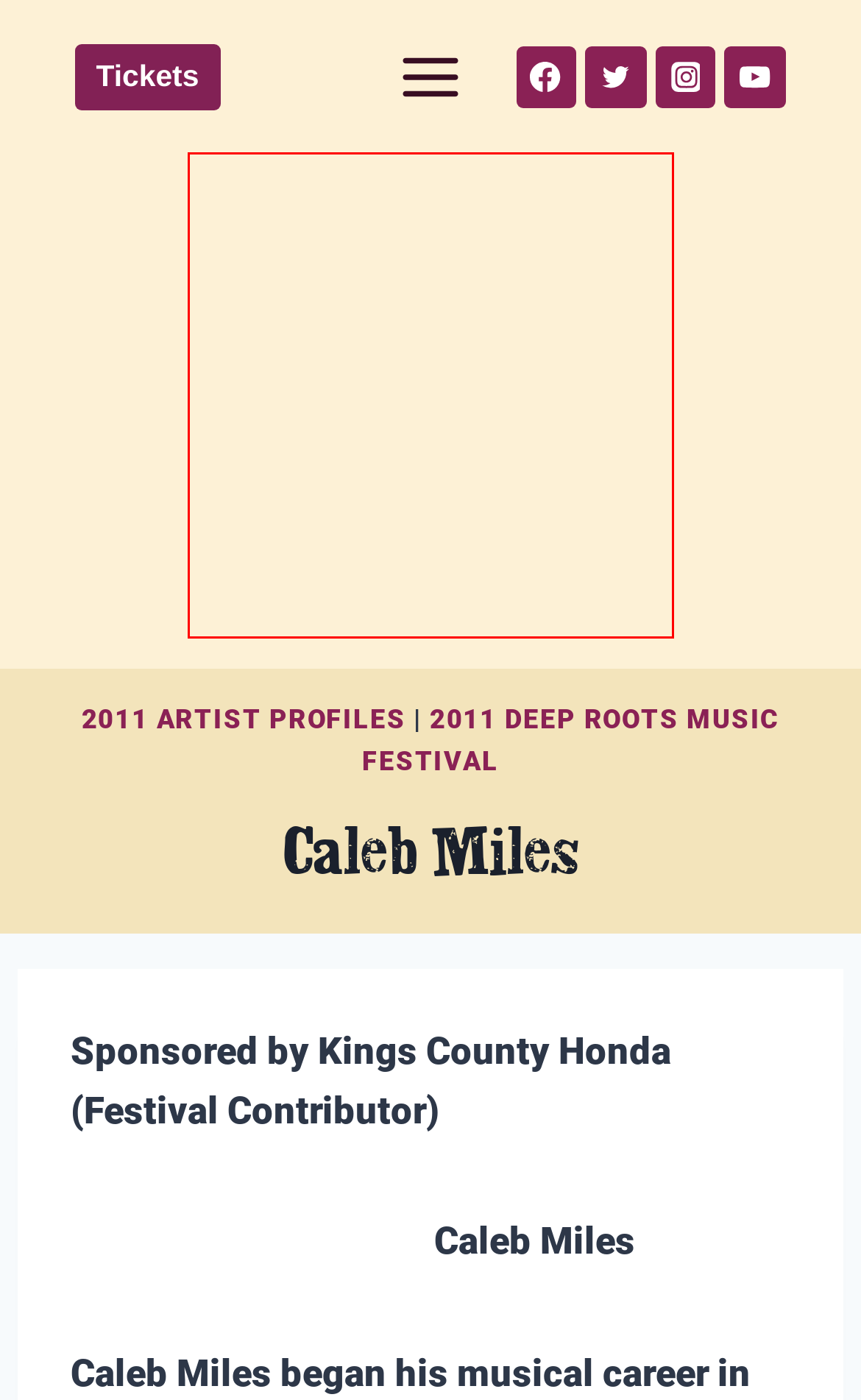Inspect the screenshot of a webpage with a red rectangle bounding box. Identify the webpage description that best corresponds to the new webpage after clicking the element inside the bounding box. Here are the candidates:
A. About Deep Roots | Deep Roots Music Cooperative
B. Home | Deep Roots Music Cooperative
C. 2011 Deep Roots Music Festival | Deep Roots Music Cooperative
D. Erin Costelo | Deep Roots Music Cooperative
E. 2011 Artist Profiles | Deep Roots Music Cooperative
F. CAPFLEX Networking – Flexibly networking computers and people
G. Anti-Oppression and Respect for All Policy | Deep Roots Music Cooperative
H. Tanya Davis | Deep Roots Music Cooperative

B